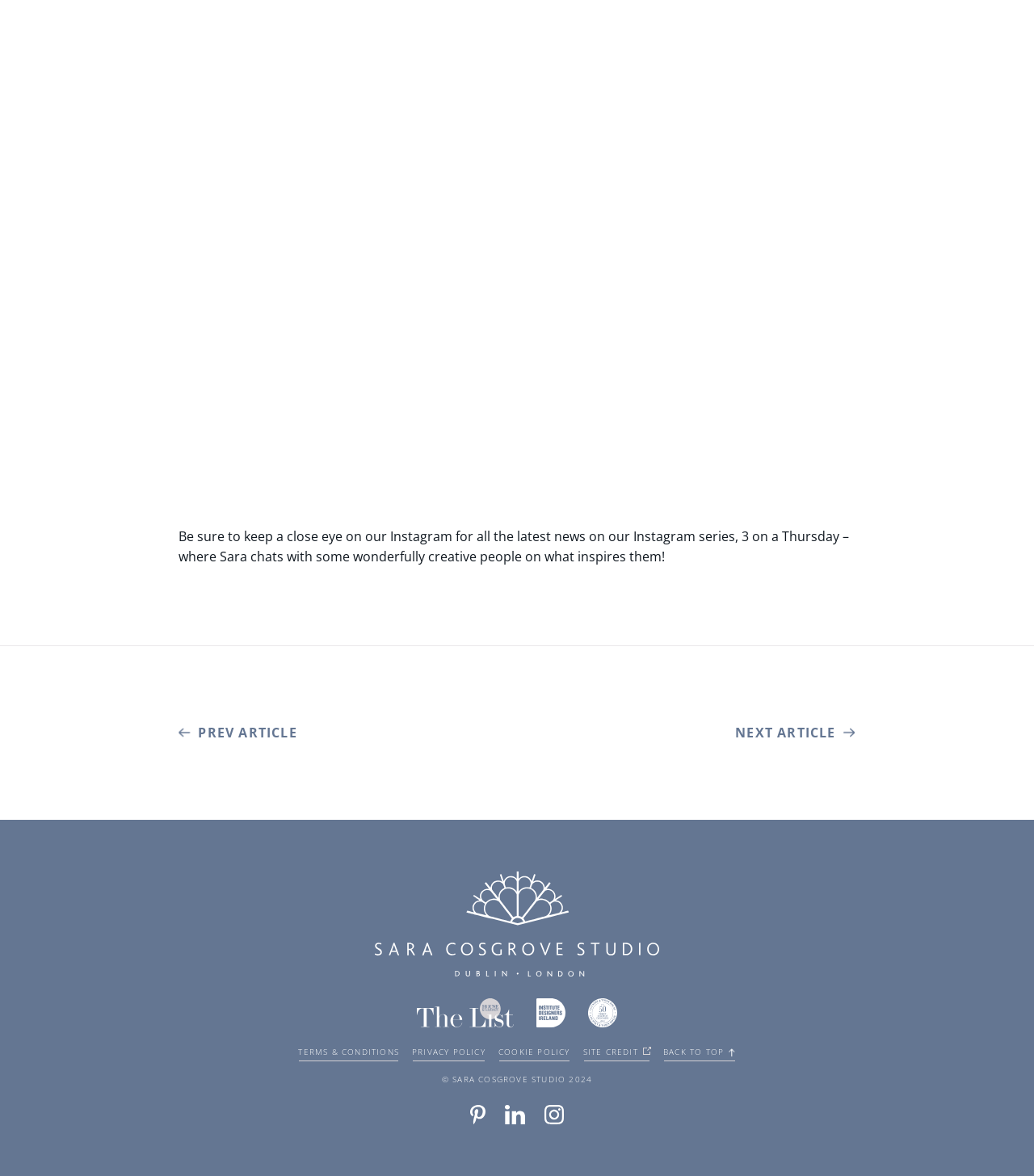Can you specify the bounding box coordinates for the region that should be clicked to fulfill this instruction: "Visit Sara Cosgrove Studio's Instagram".

[0.526, 0.94, 0.545, 0.956]